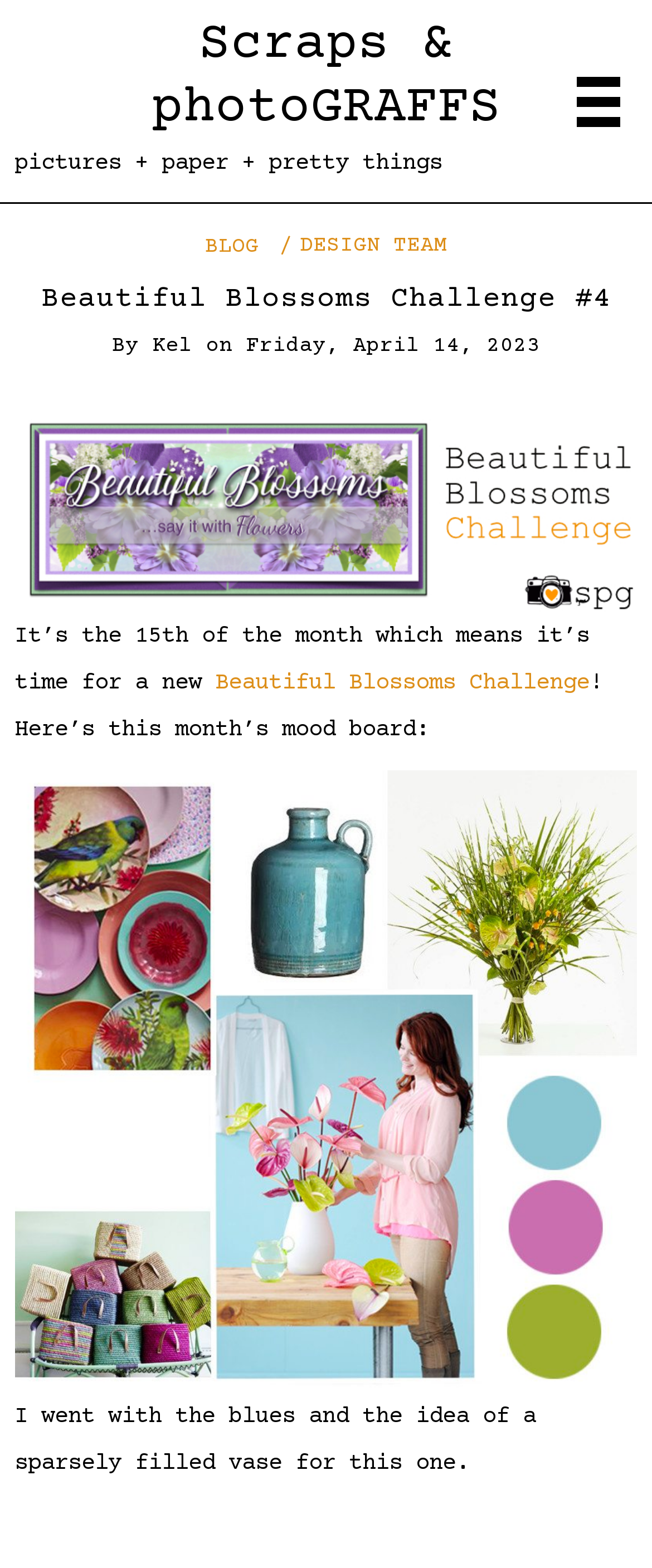What is the date of the post?
Give a one-word or short-phrase answer derived from the screenshot.

Friday, April 14, 2023